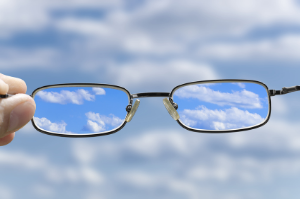What is the importance of eye care emphasized in the image?
Please answer the question with a detailed and comprehensive explanation.

The image, along with its caption, emphasizes the importance of eye care by highlighting the need for regular eye exams and proper vision correction to maintain good eye health. This is reinforced by the serene and clear sky in the background, which symbolizes clarity and vision.